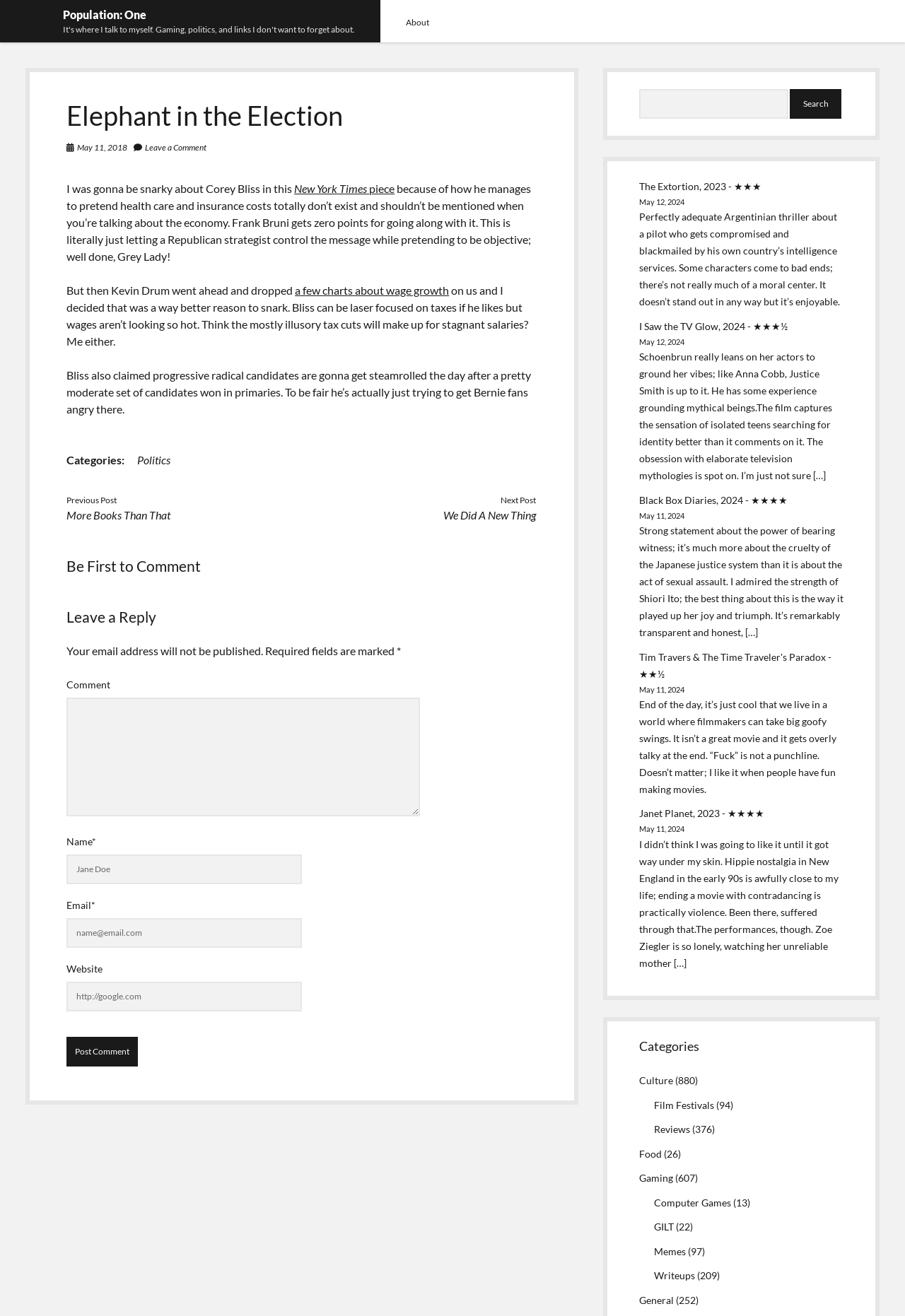Identify the bounding box coordinates of the clickable region required to complete the instruction: "Search for something". The coordinates should be given as four float numbers within the range of 0 and 1, i.e., [left, top, right, bottom].

[0.706, 0.068, 0.933, 0.09]